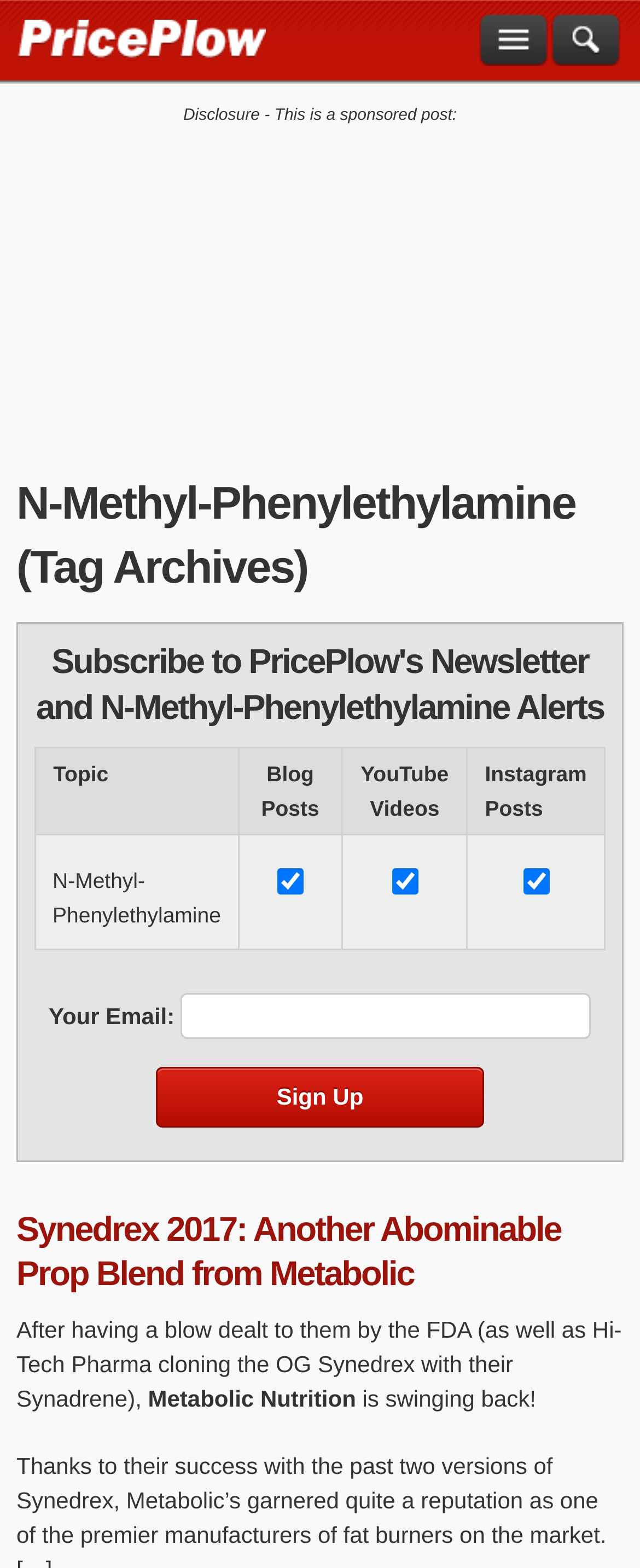What is the purpose of the table on the webpage?
Please interpret the details in the image and answer the question thoroughly.

The table on the webpage has four columns: 'Topic', 'Blog Posts', 'YouTube Videos', and 'Instagram Posts'. This suggests that the table is used to display a list of blog posts, YouTube videos, and Instagram posts related to the topic 'N-Methyl-Phenylethylamine'. The checkboxes in each column may be used to filter or select specific items.